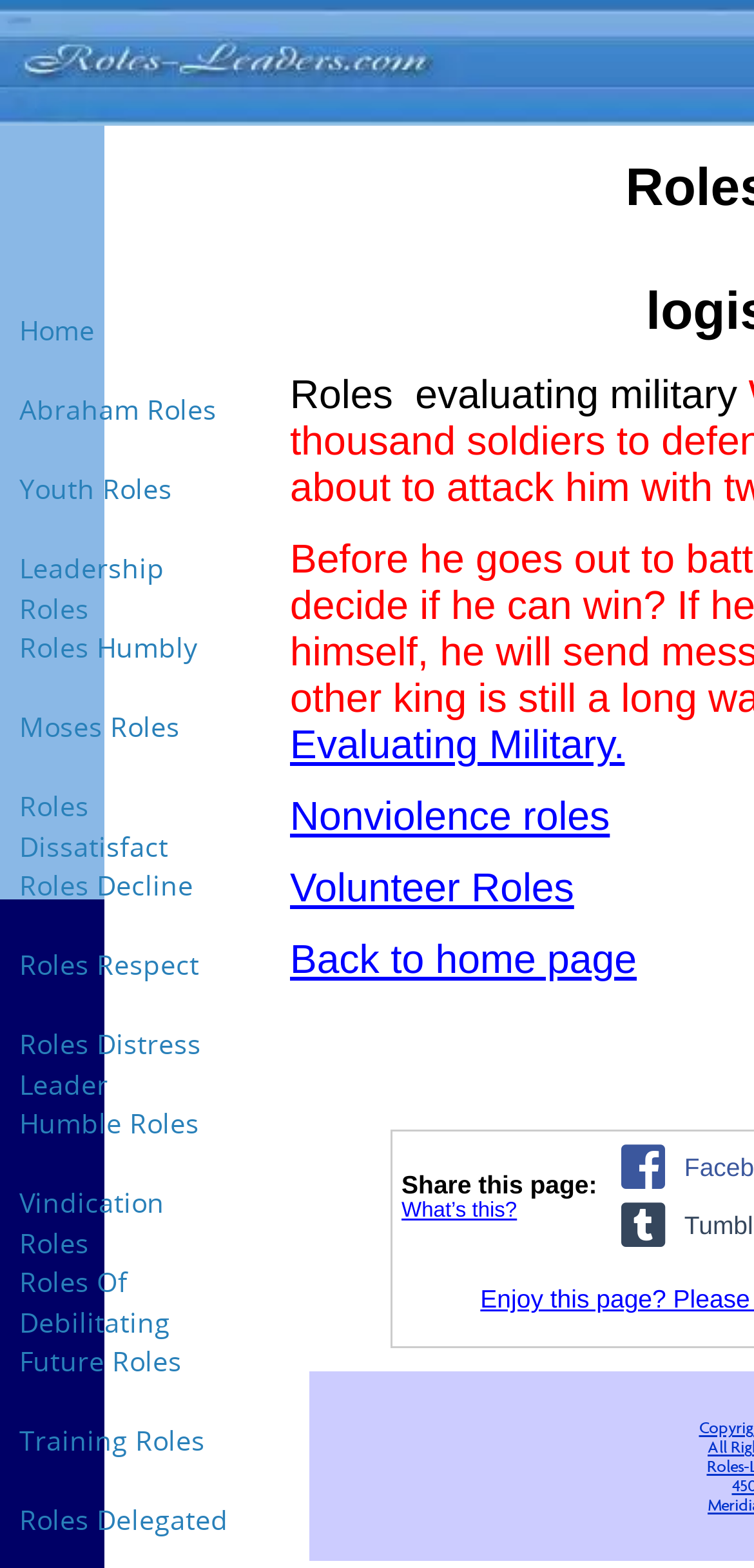How many links are on the webpage?
Using the screenshot, give a one-word or short phrase answer.

20